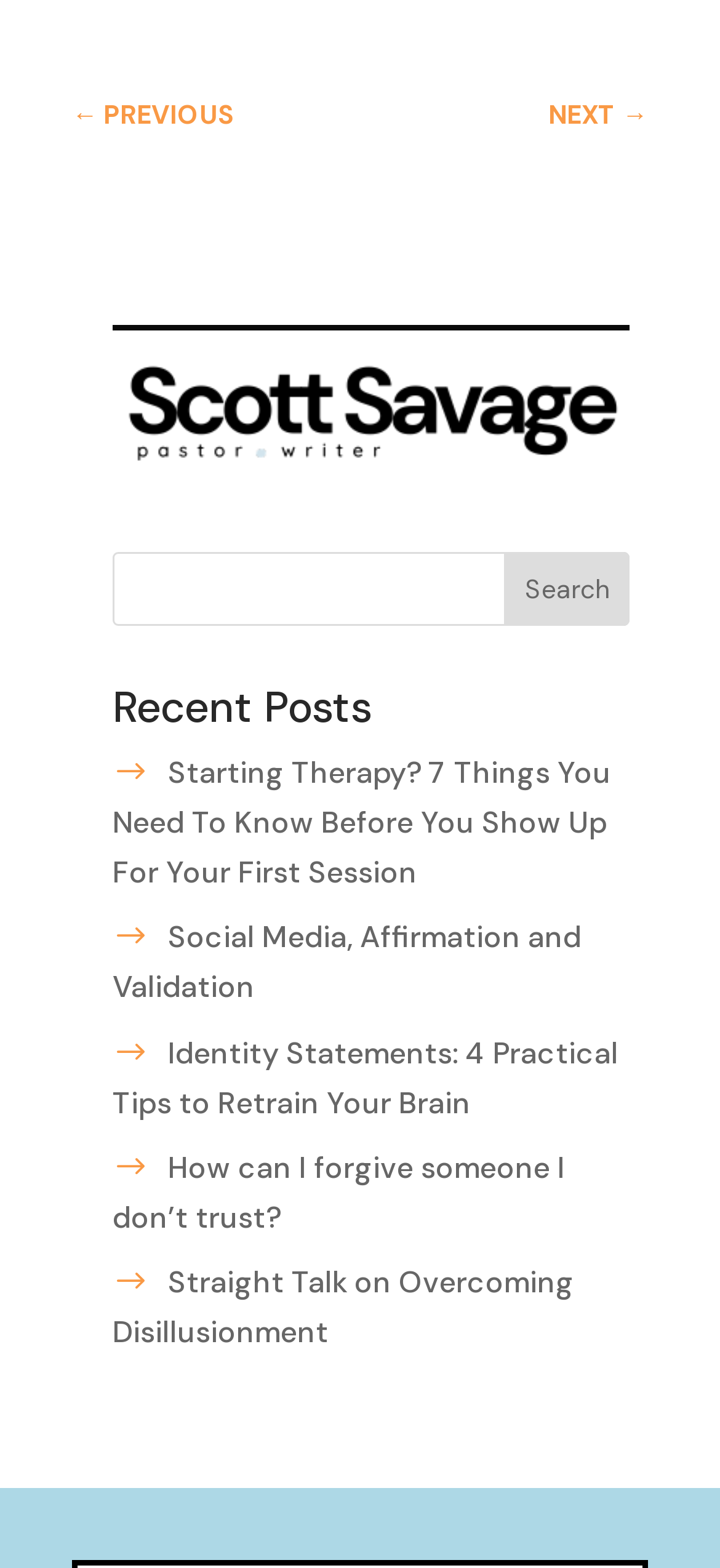How many links are there under 'Recent Posts'?
Make sure to answer the question with a detailed and comprehensive explanation.

I counted the number of links under the 'Recent Posts' heading, which are 5 links with titles starting with '$'.